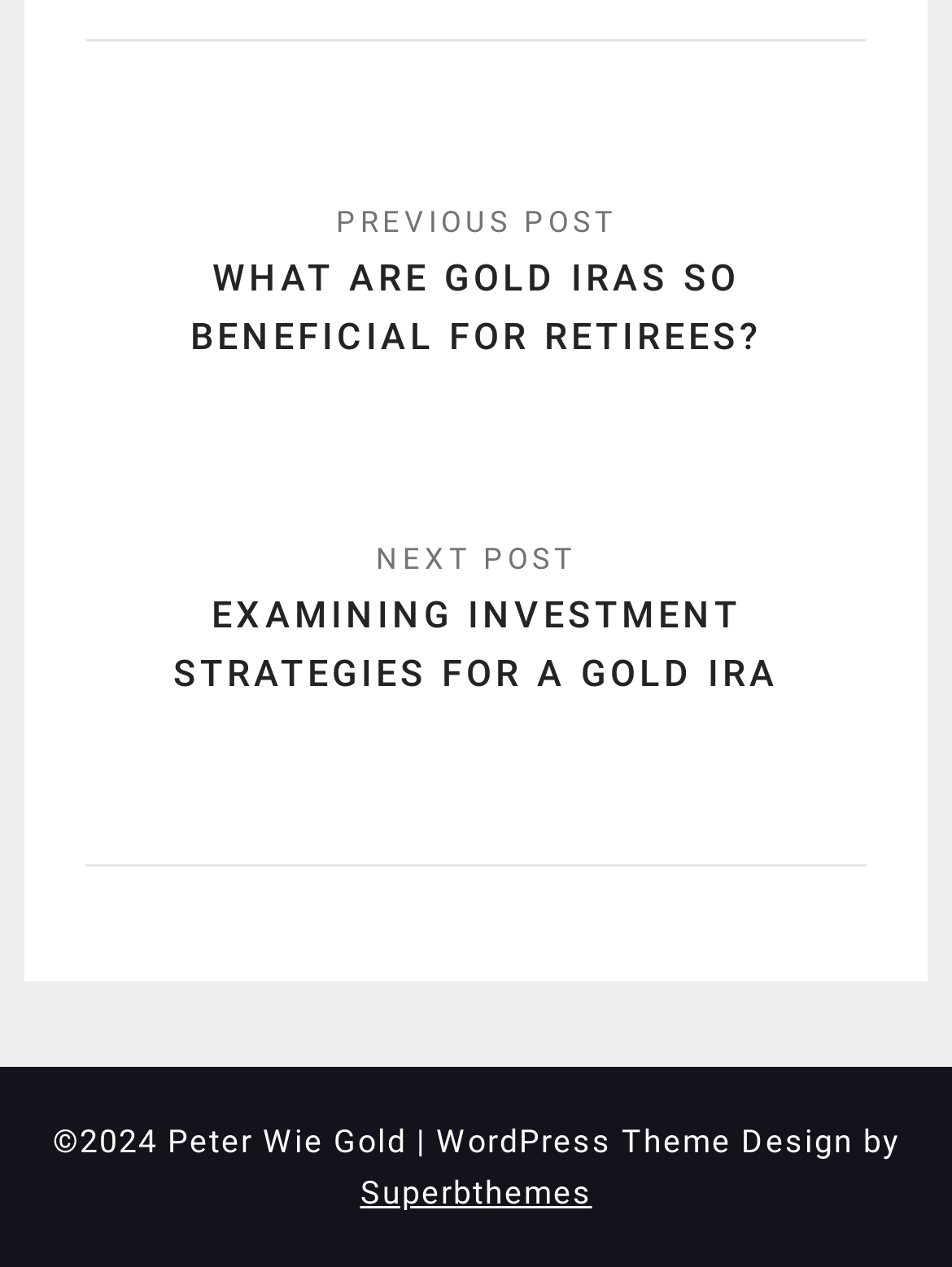What is the year of the copyright?
Look at the screenshot and respond with one word or a short phrase.

2024